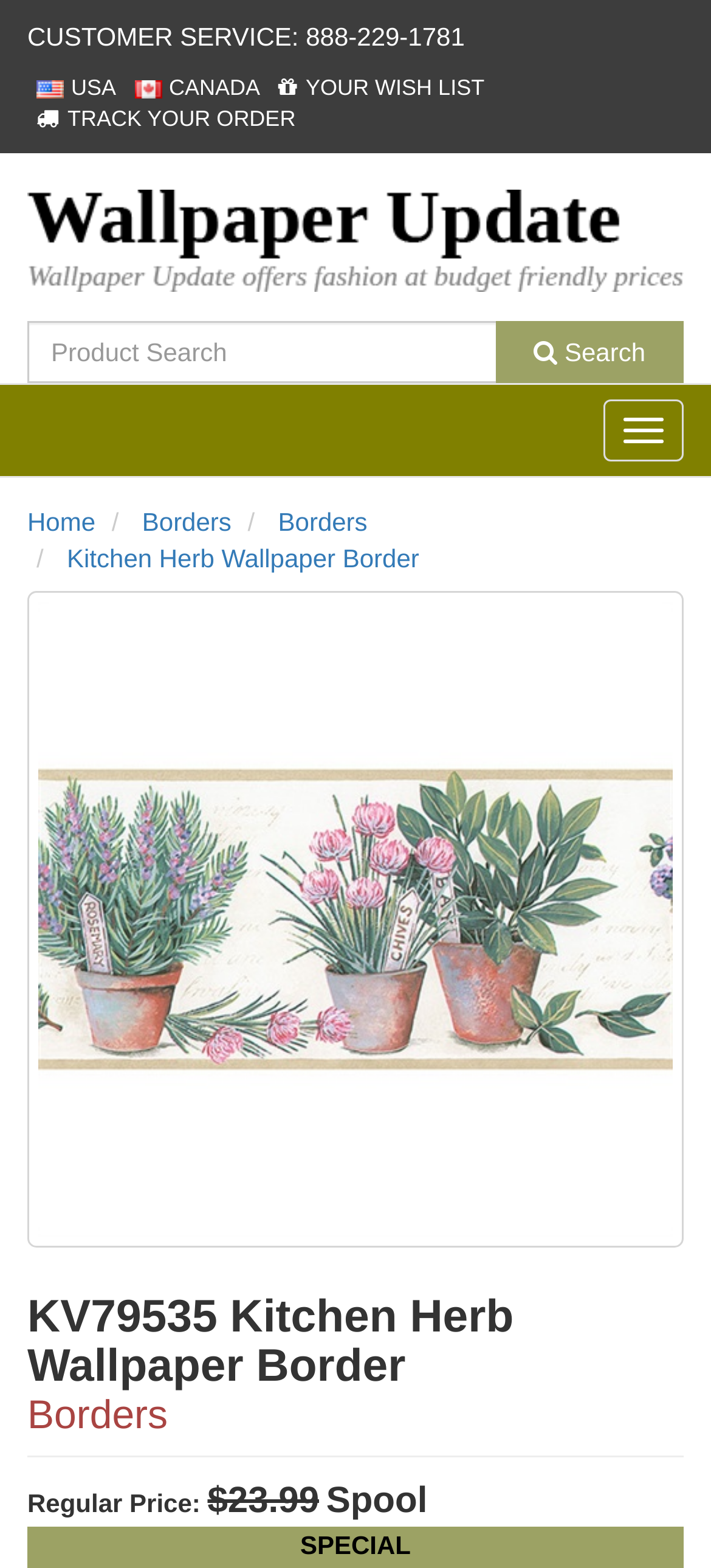Kindly determine the bounding box coordinates for the area that needs to be clicked to execute this instruction: "search for products".

[0.038, 0.204, 0.699, 0.244]